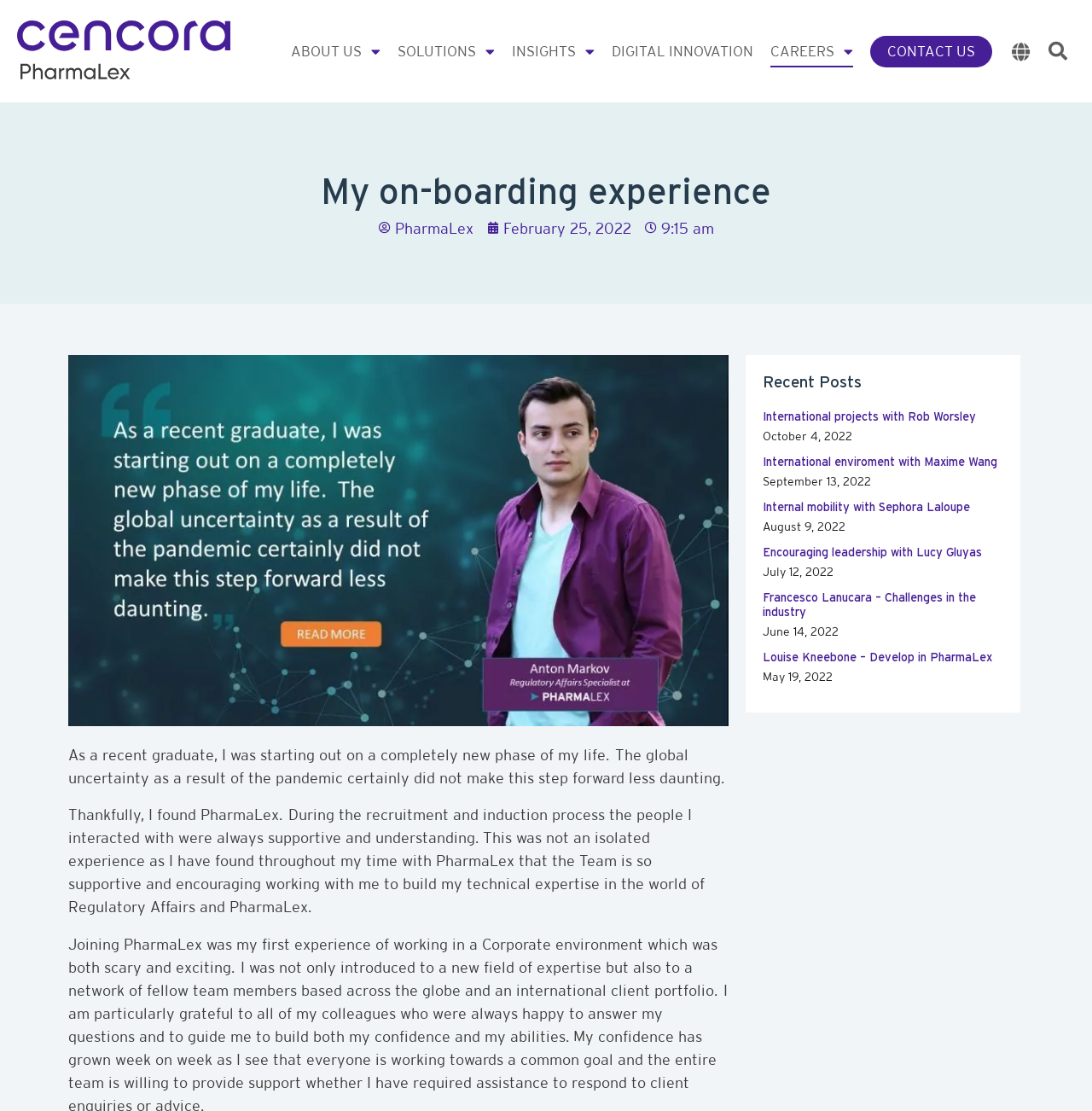Determine the bounding box coordinates of the region to click in order to accomplish the following instruction: "Search for something". Provide the coordinates as four float numbers between 0 and 1, specifically [left, top, right, bottom].

[0.953, 0.031, 0.984, 0.061]